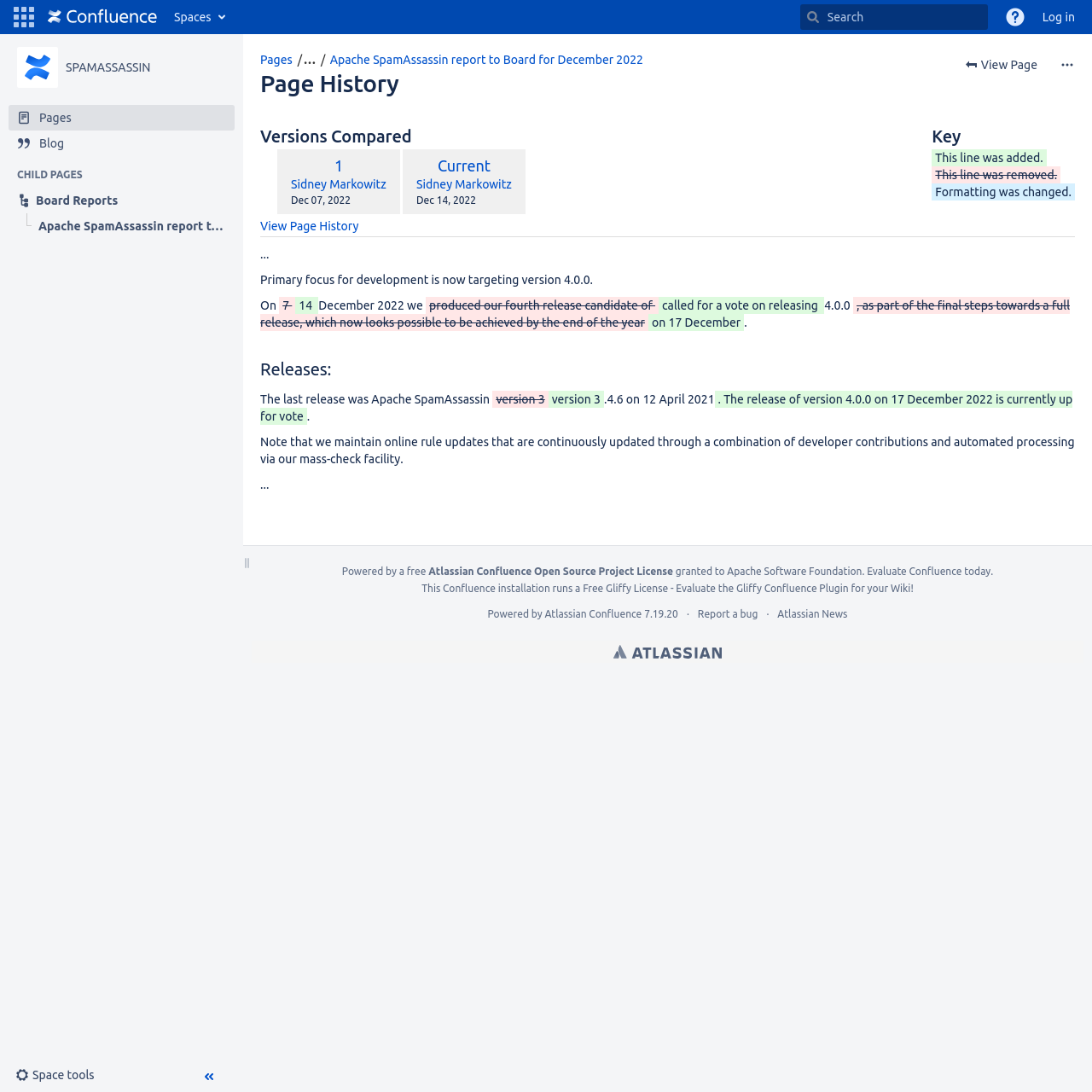Who made changes to the old version?
Based on the image, respond with a single word or phrase.

Sidney Markowitz